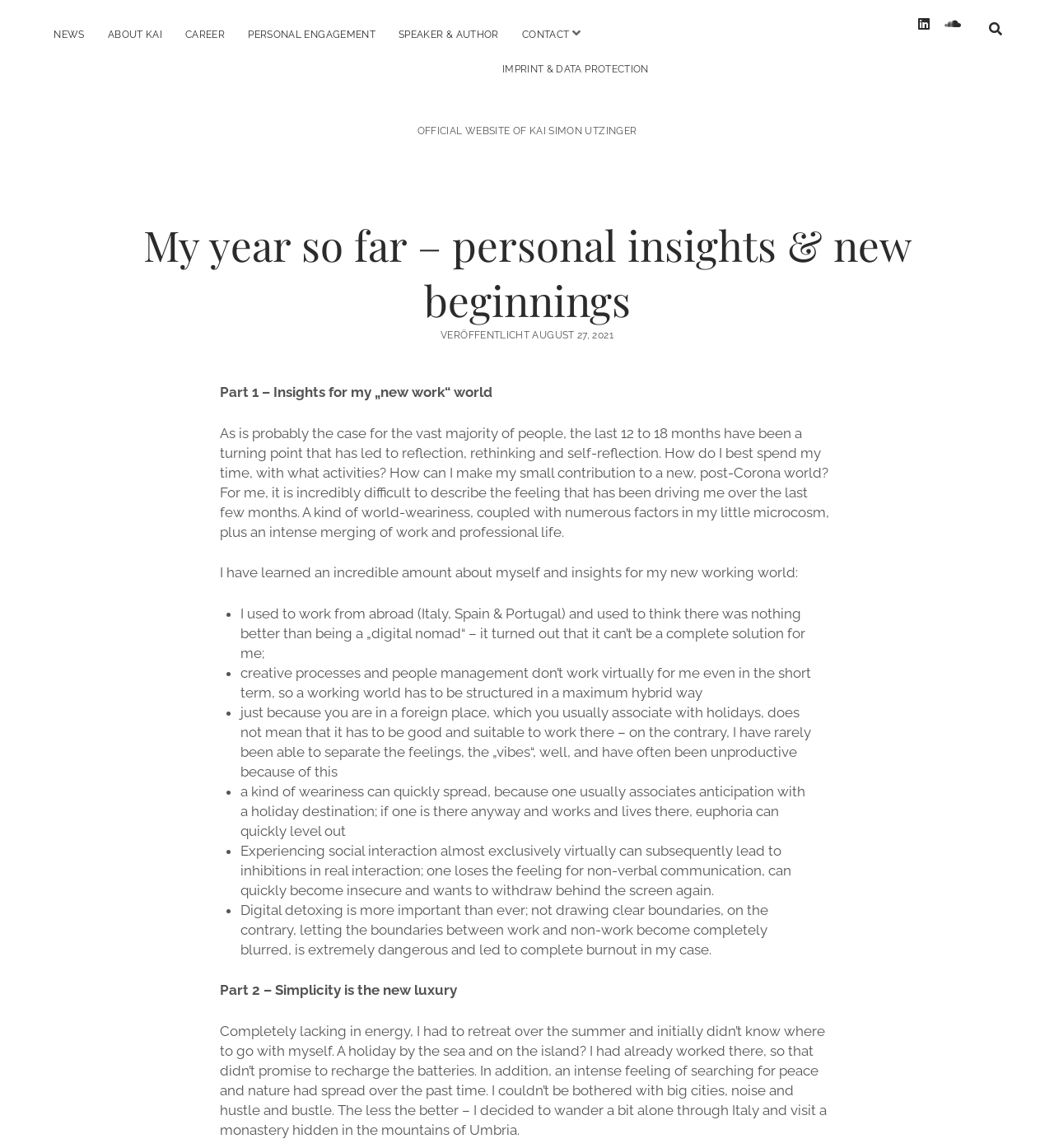What is the author's profession?
Refer to the image and provide a one-word or short phrase answer.

Speaker & Author